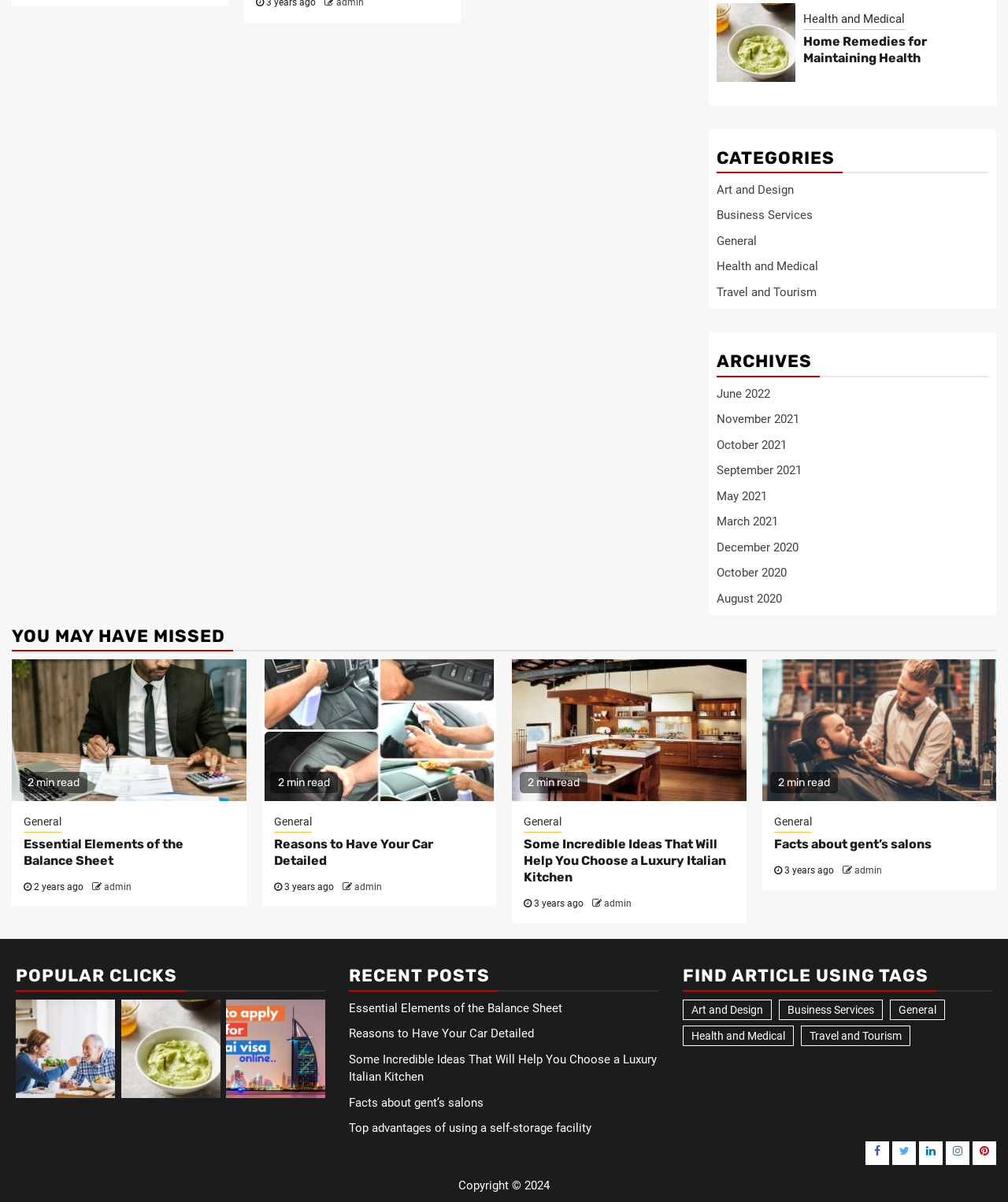Predict the bounding box for the UI component with the following description: "Twitter".

[0.885, 0.949, 0.909, 0.969]